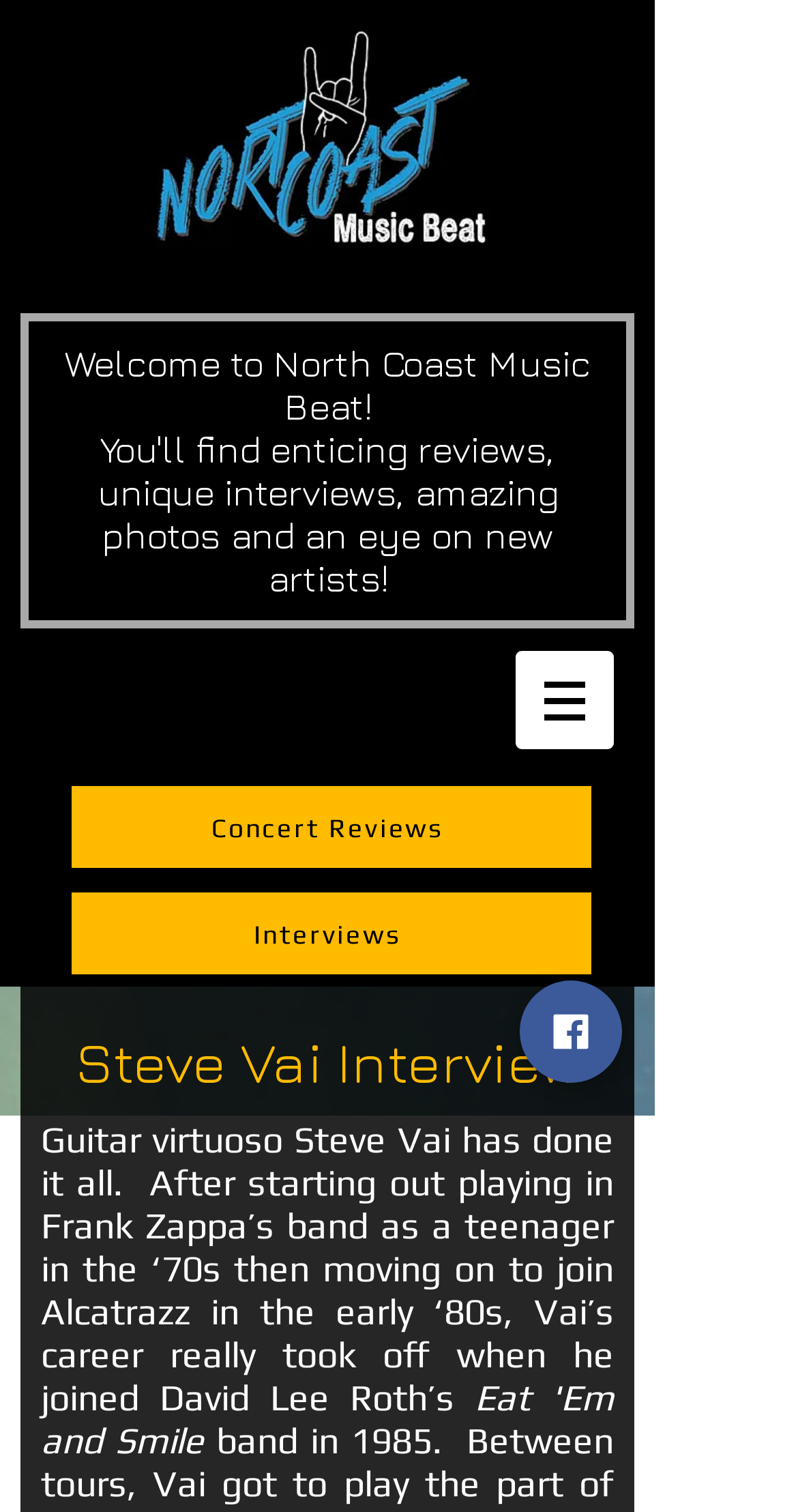Who is the guitar virtuoso featured on the website?
Using the image as a reference, give an elaborate response to the question.

The link 'Steve Vai Interview' and the static text describing Steve Vai's career suggest that he is a featured artist on the website.